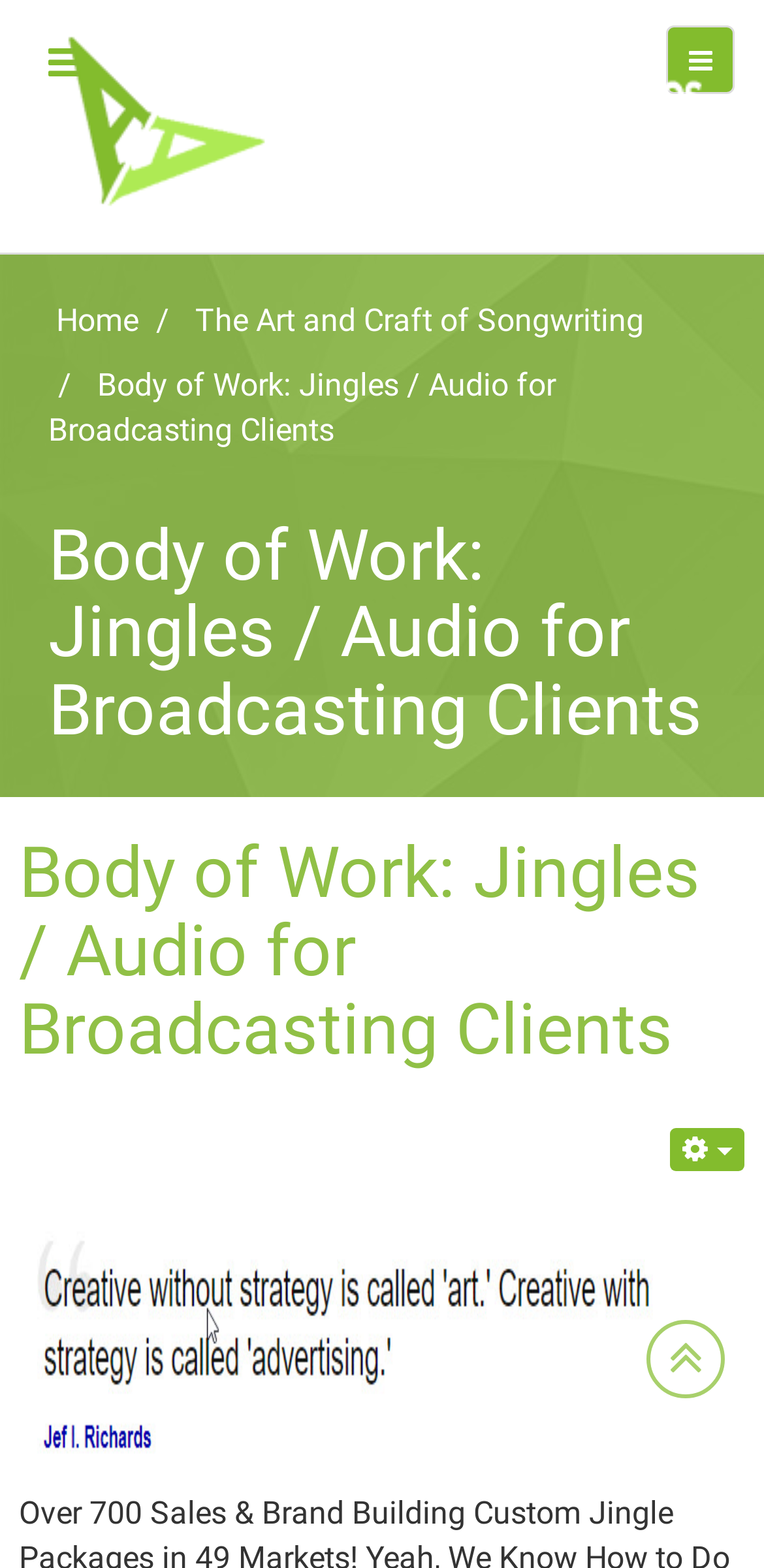What is the main topic of the webpage?
Provide a detailed answer to the question, using the image to inform your response.

I analyzed the heading elements and found that the main topic of the webpage is 'Body of Work: Jingles / Audio for Broadcasting Clients', which suggests that the webpage is about jingles and audio for broadcasting clients.